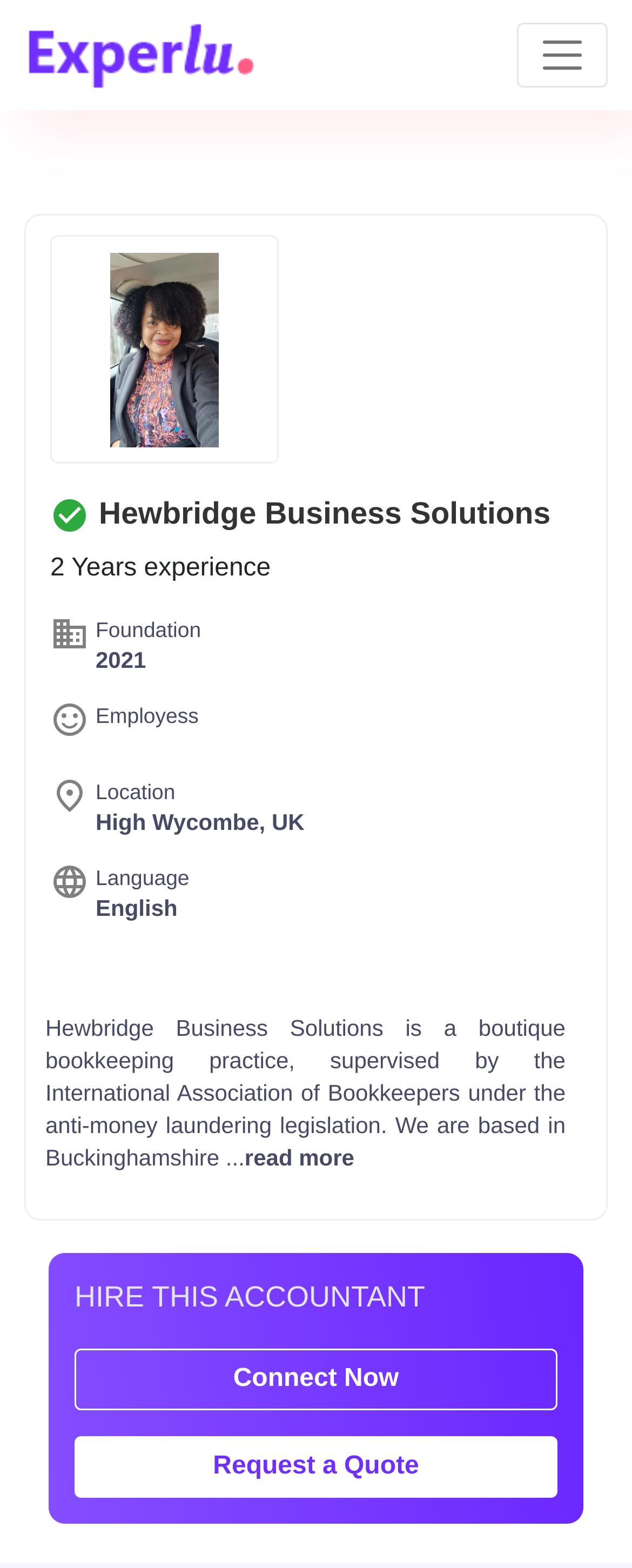Find the bounding box coordinates for the UI element that matches this description: "Connect Now".

[0.118, 0.86, 0.882, 0.899]